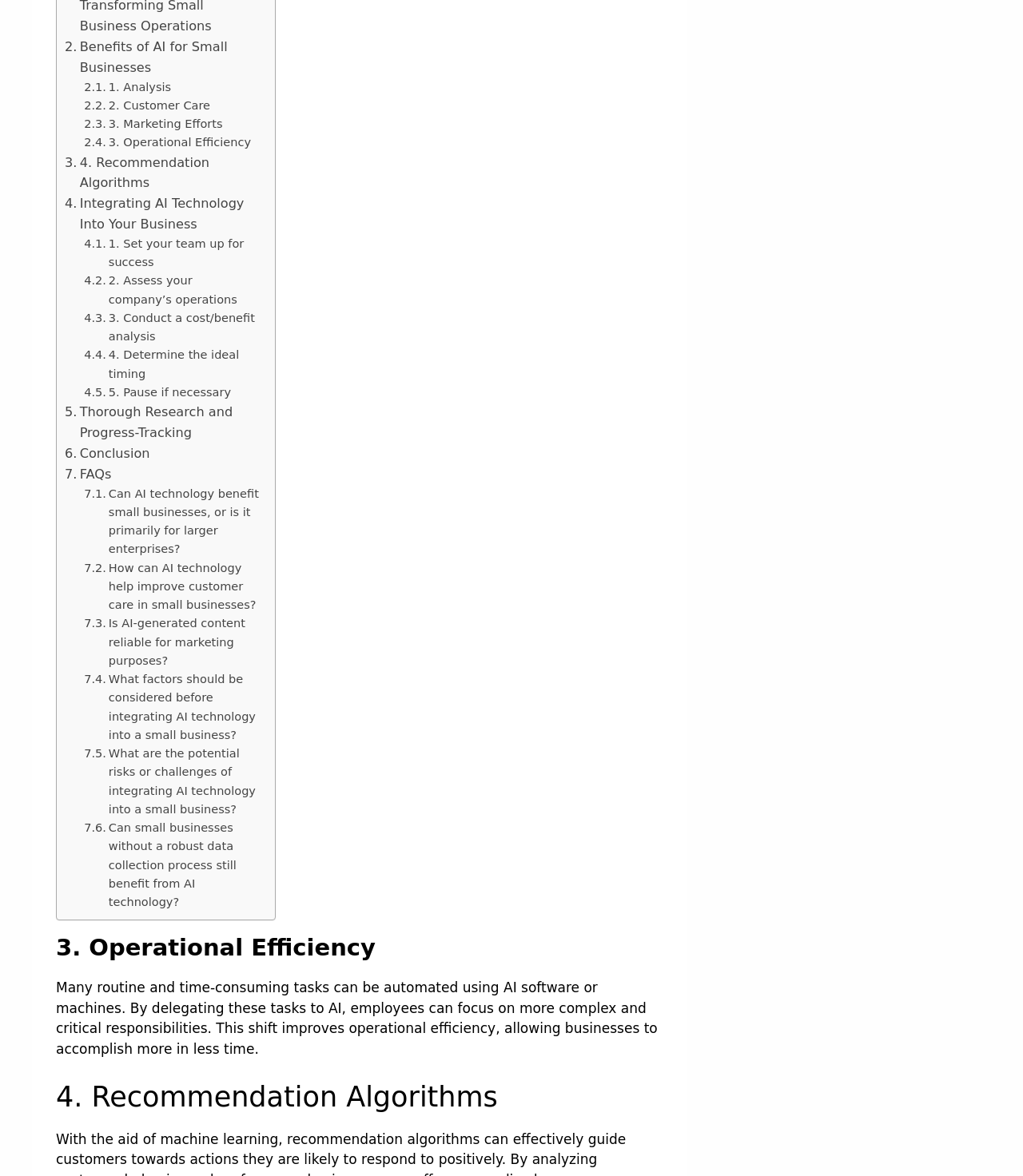Kindly determine the bounding box coordinates for the area that needs to be clicked to execute this instruction: "Learn about 'Recommendation Algorithms'".

[0.055, 0.918, 0.648, 0.947]